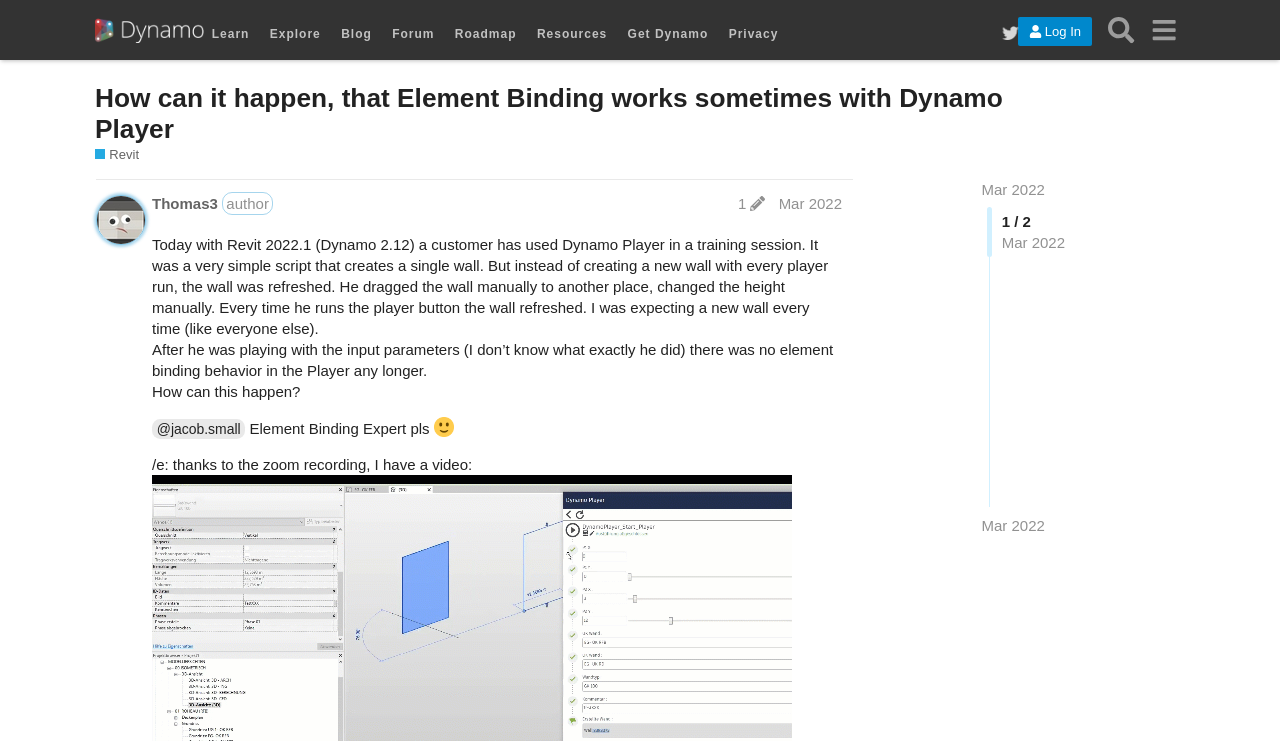Can you find the bounding box coordinates for the UI element given this description: "Learn"? Provide the coordinates as four float numbers between 0 and 1: [left, top, right, bottom].

[0.165, 0.036, 0.195, 0.055]